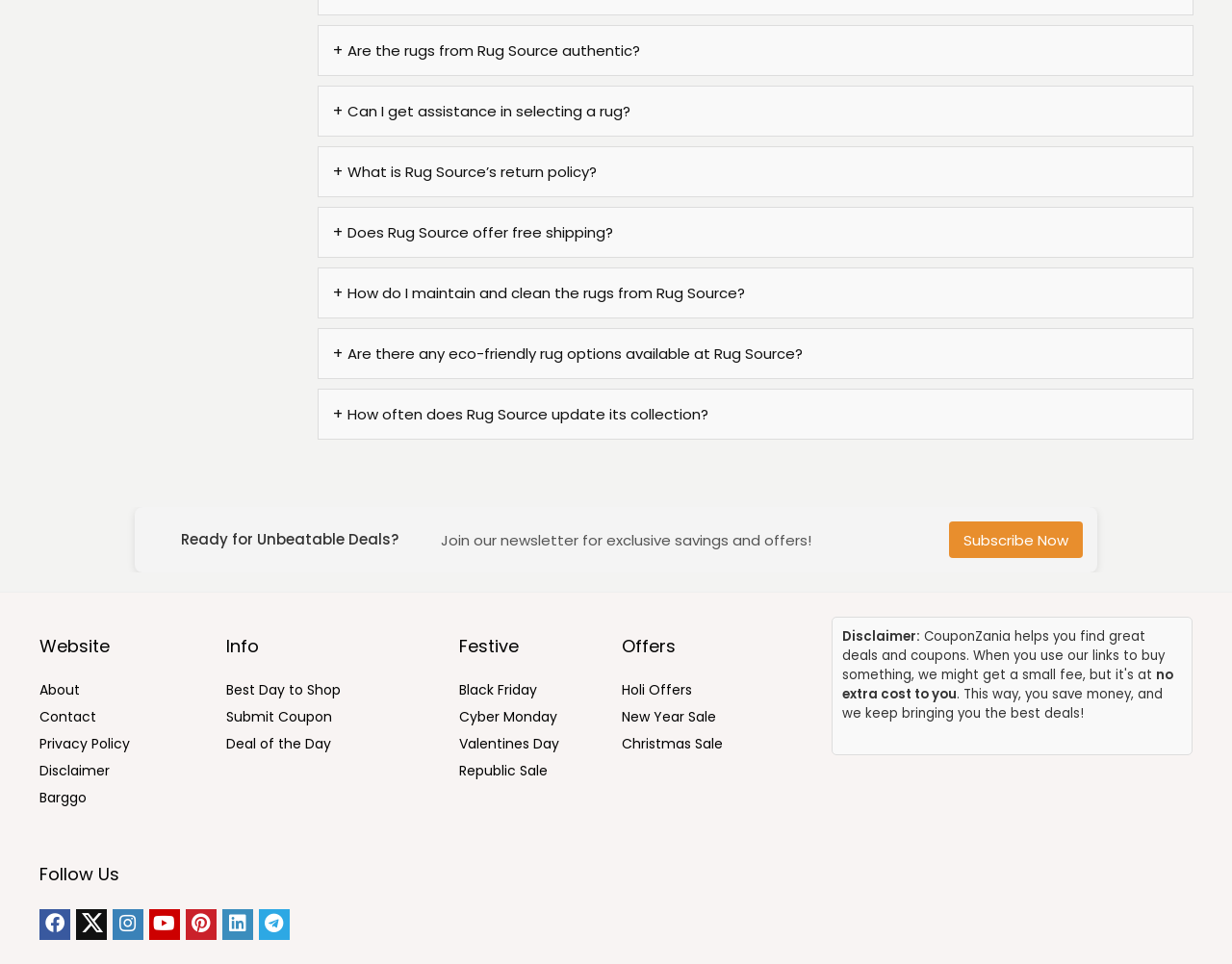Kindly provide the bounding box coordinates of the section you need to click on to fulfill the given instruction: "Subscribe to the newsletter".

[0.77, 0.541, 0.879, 0.579]